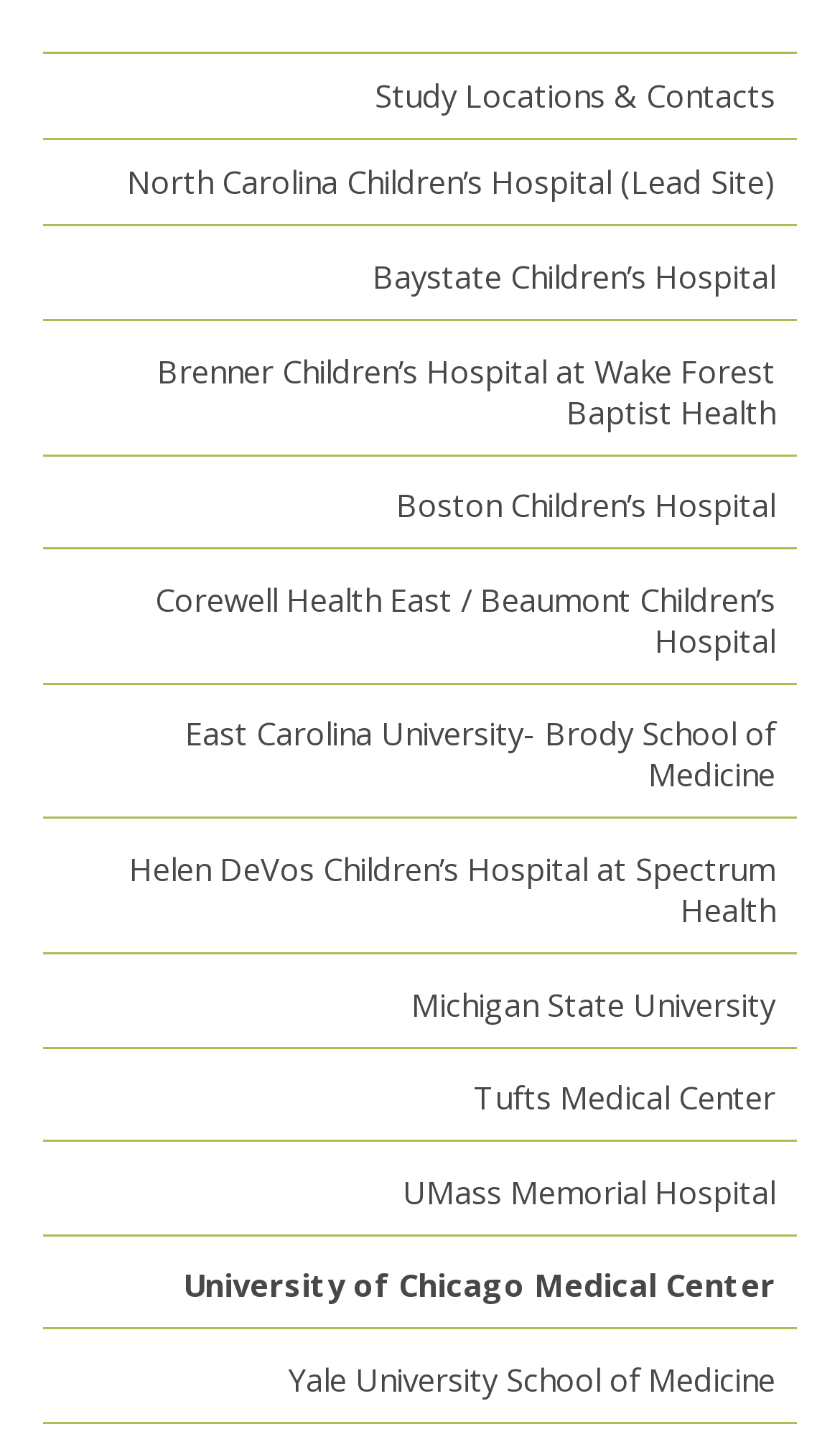Could you determine the bounding box coordinates of the clickable element to complete the instruction: "Explore Boston Children’s Hospital"? Provide the coordinates as four float numbers between 0 and 1, i.e., [left, top, right, bottom].

[0.051, 0.32, 0.949, 0.38]